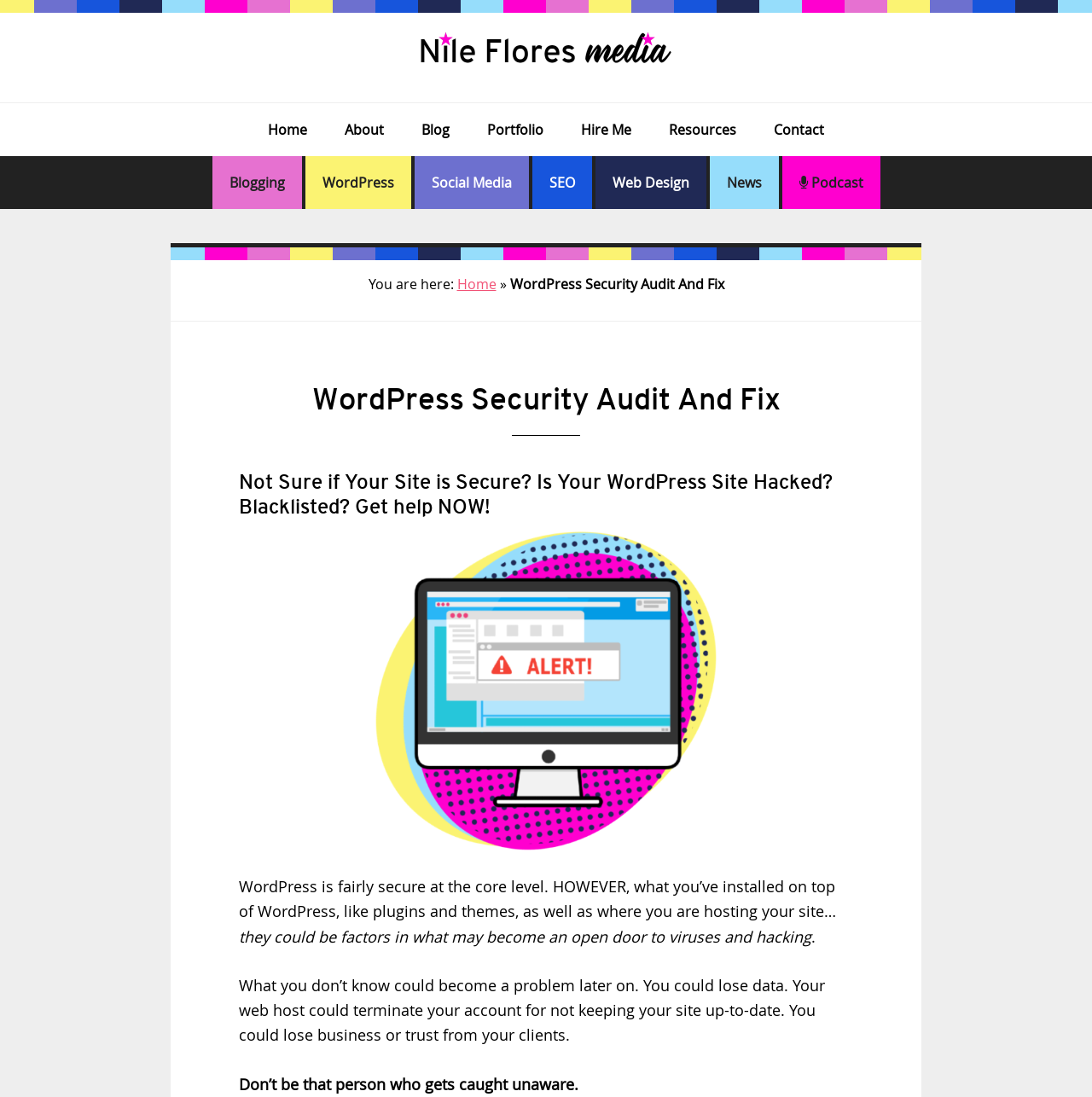Provide a short answer using a single word or phrase for the following question: 
What are the potential risks of not keeping a WordPress site up-to-date?

Losing data, terminated account, losing business